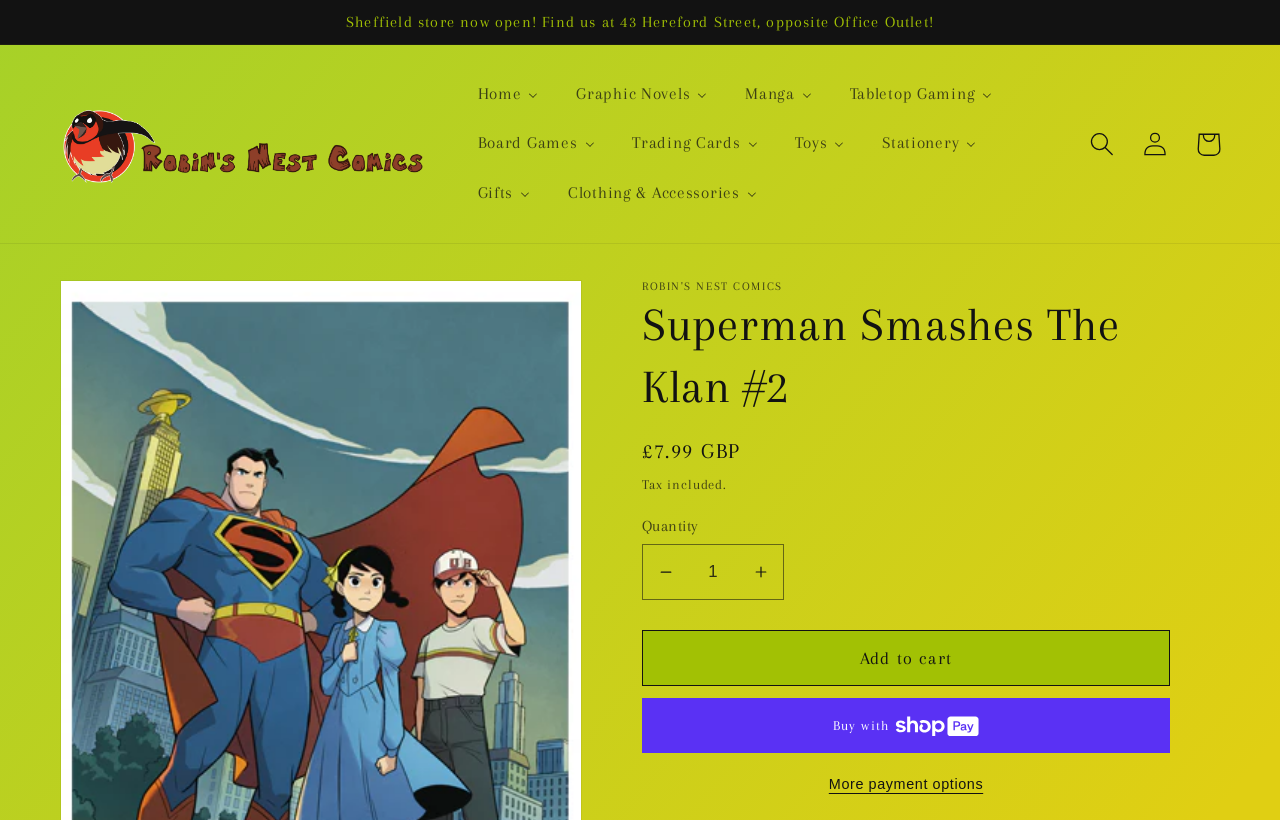Refer to the screenshot and give an in-depth answer to this question: What is the name of the comic book?

I found the answer by looking at the heading element with the text 'Superman Smashes The Klan #2' which is located at the coordinates [0.502, 0.358, 0.953, 0.51]. This heading is likely to be the title of the comic book.